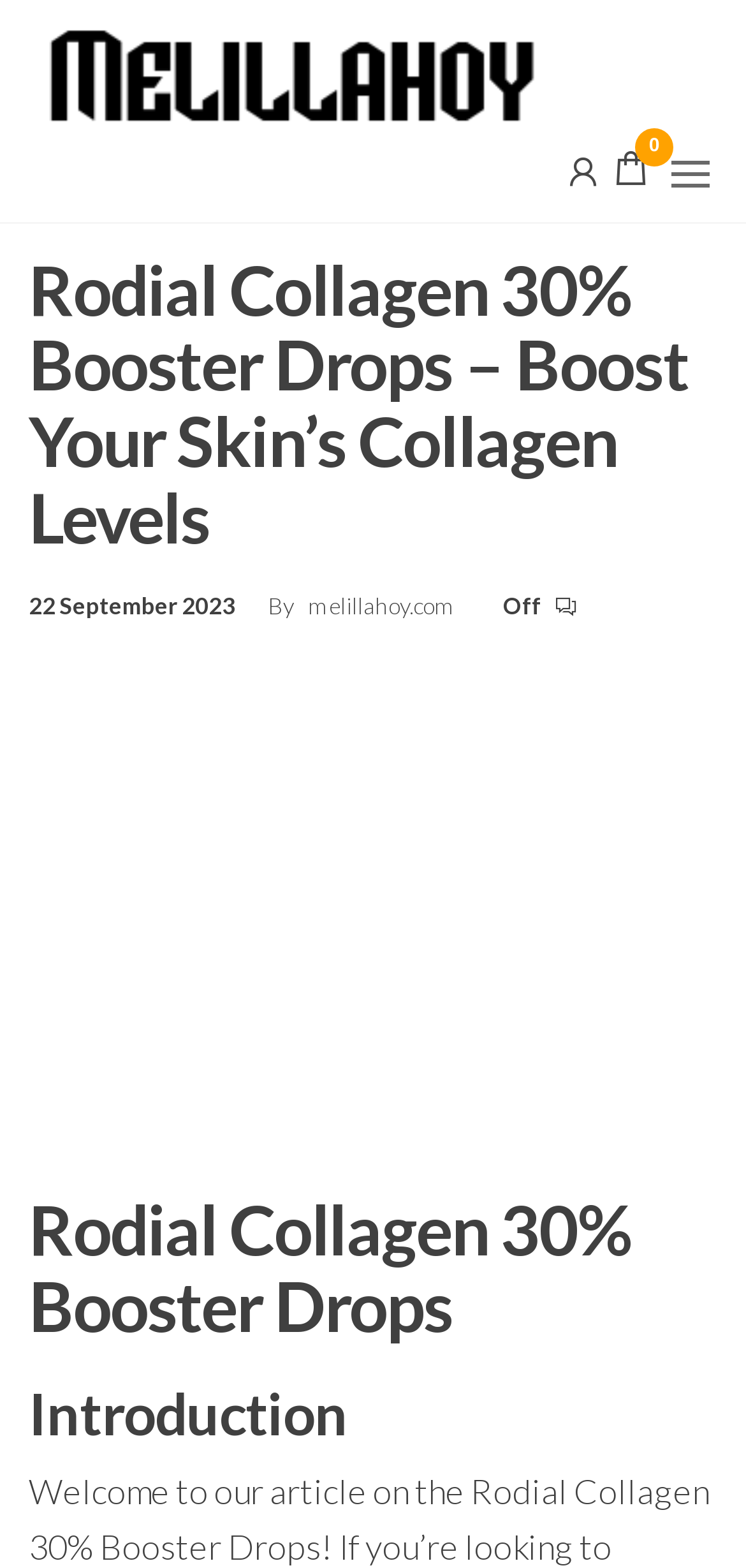Answer the question with a brief word or phrase:
What is the name of the product?

Rodial Collagen 30% Booster Drops